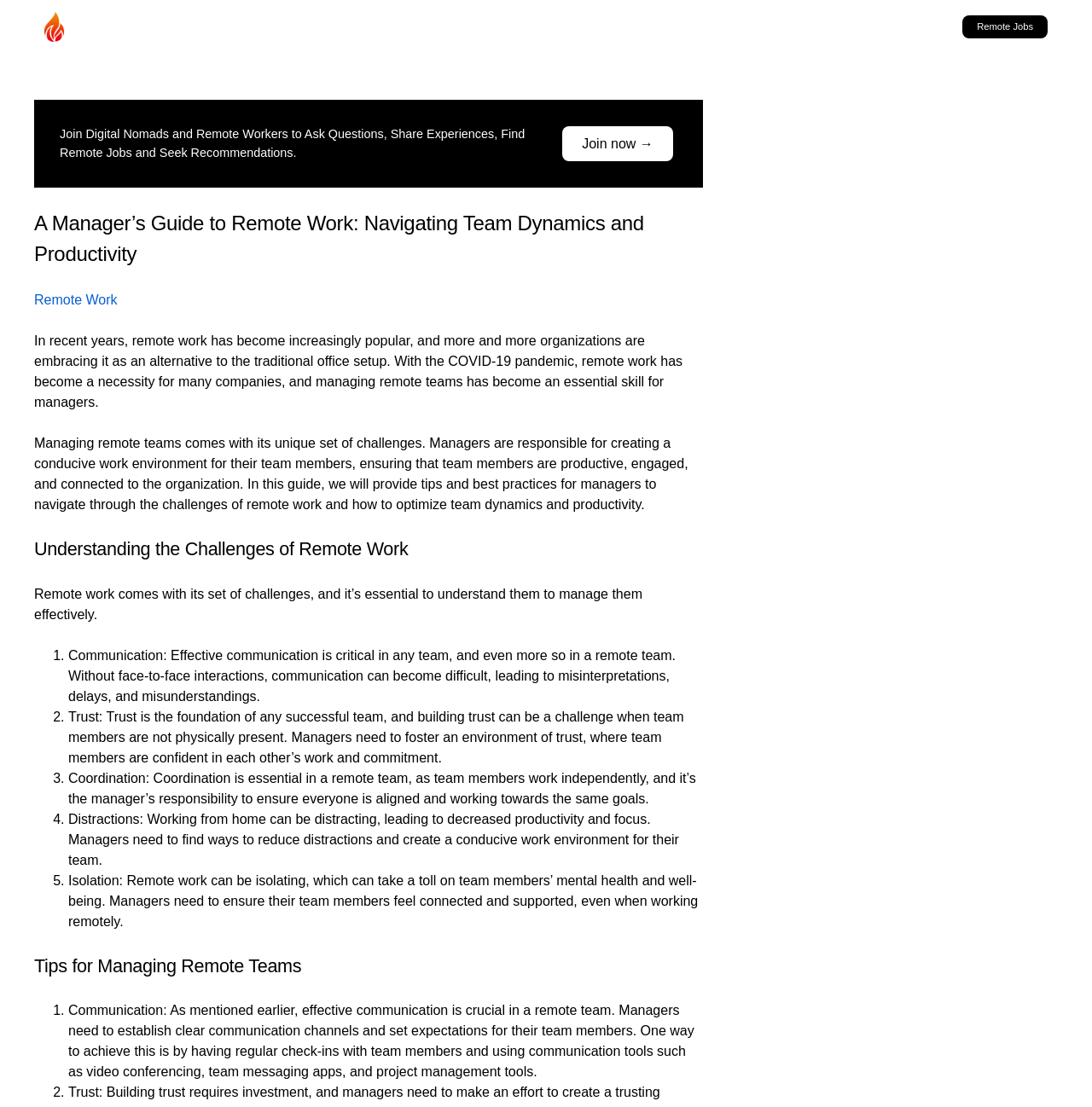Please give a succinct answer to the question in one word or phrase:
What is the purpose of this guide?

To provide tips for managers